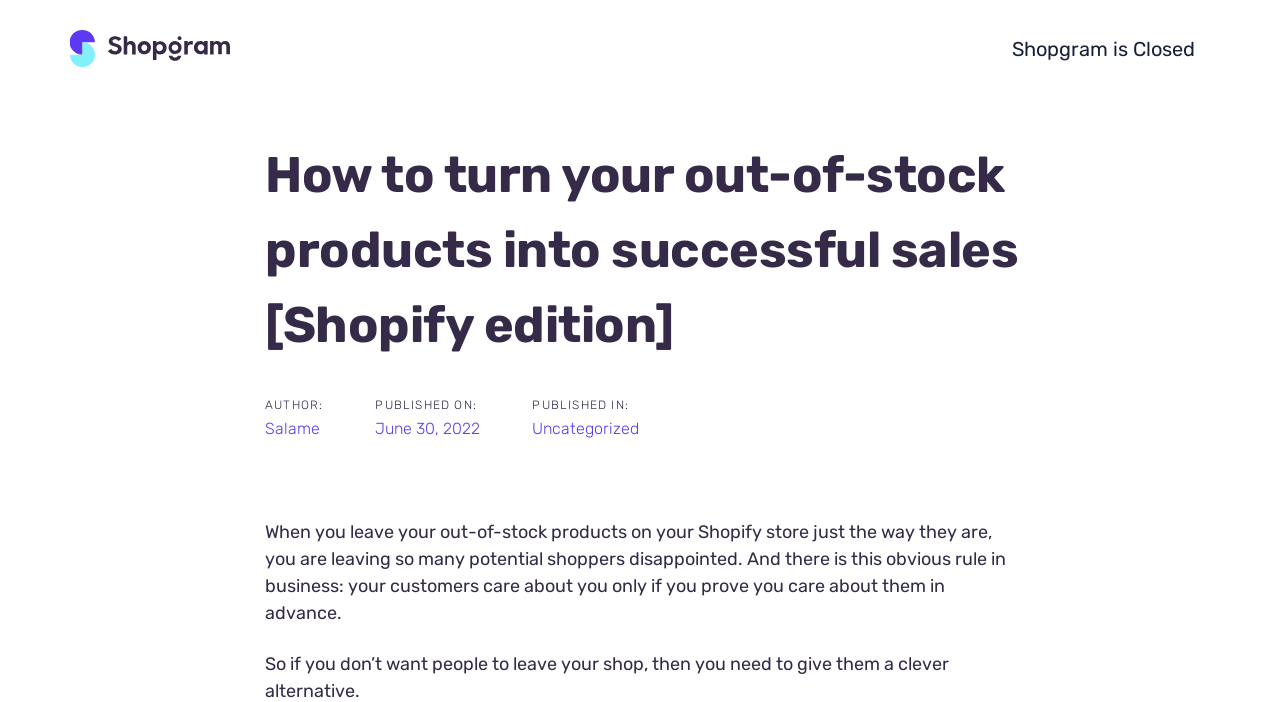Who is the author of the article?
Provide a well-explained and detailed answer to the question.

The author's name can be found below the title of the article, where it says 'AUTHOR: Salame'.